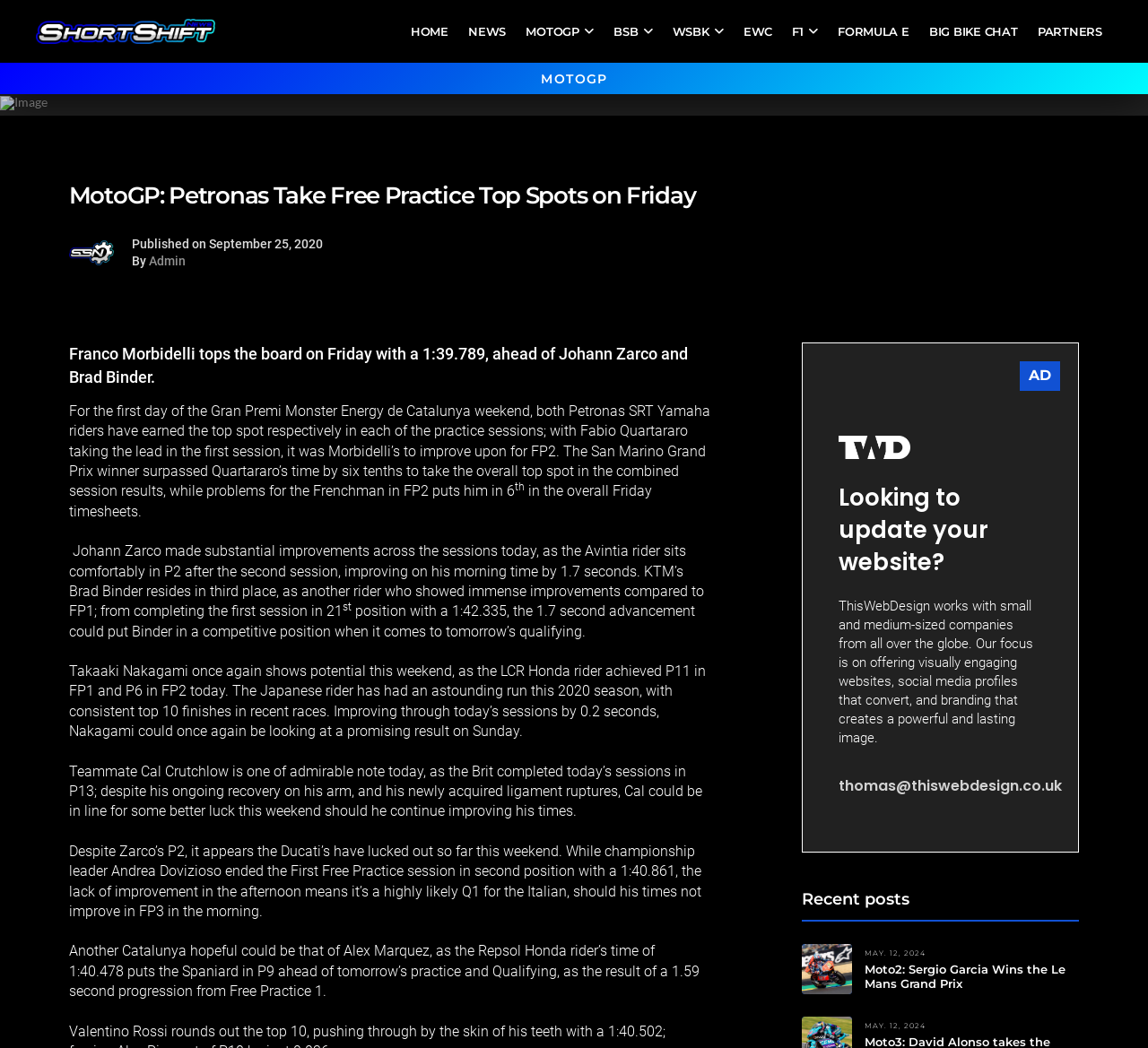Locate the bounding box coordinates of the area that needs to be clicked to fulfill the following instruction: "Read the article about Franco Morbidelli". The coordinates should be in the format of four float numbers between 0 and 1, namely [left, top, right, bottom].

[0.06, 0.174, 0.939, 0.199]